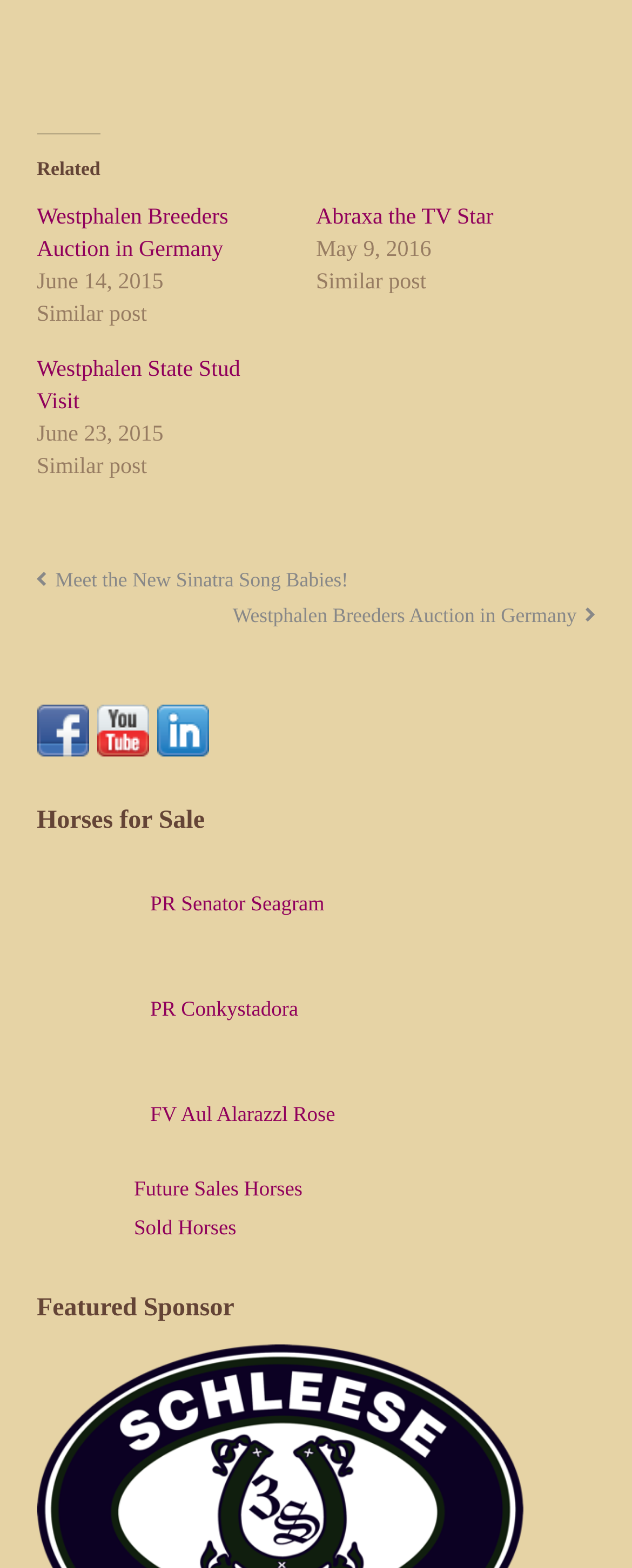Please determine the bounding box coordinates of the section I need to click to accomplish this instruction: "Check 'Facebook'".

[0.058, 0.463, 0.14, 0.478]